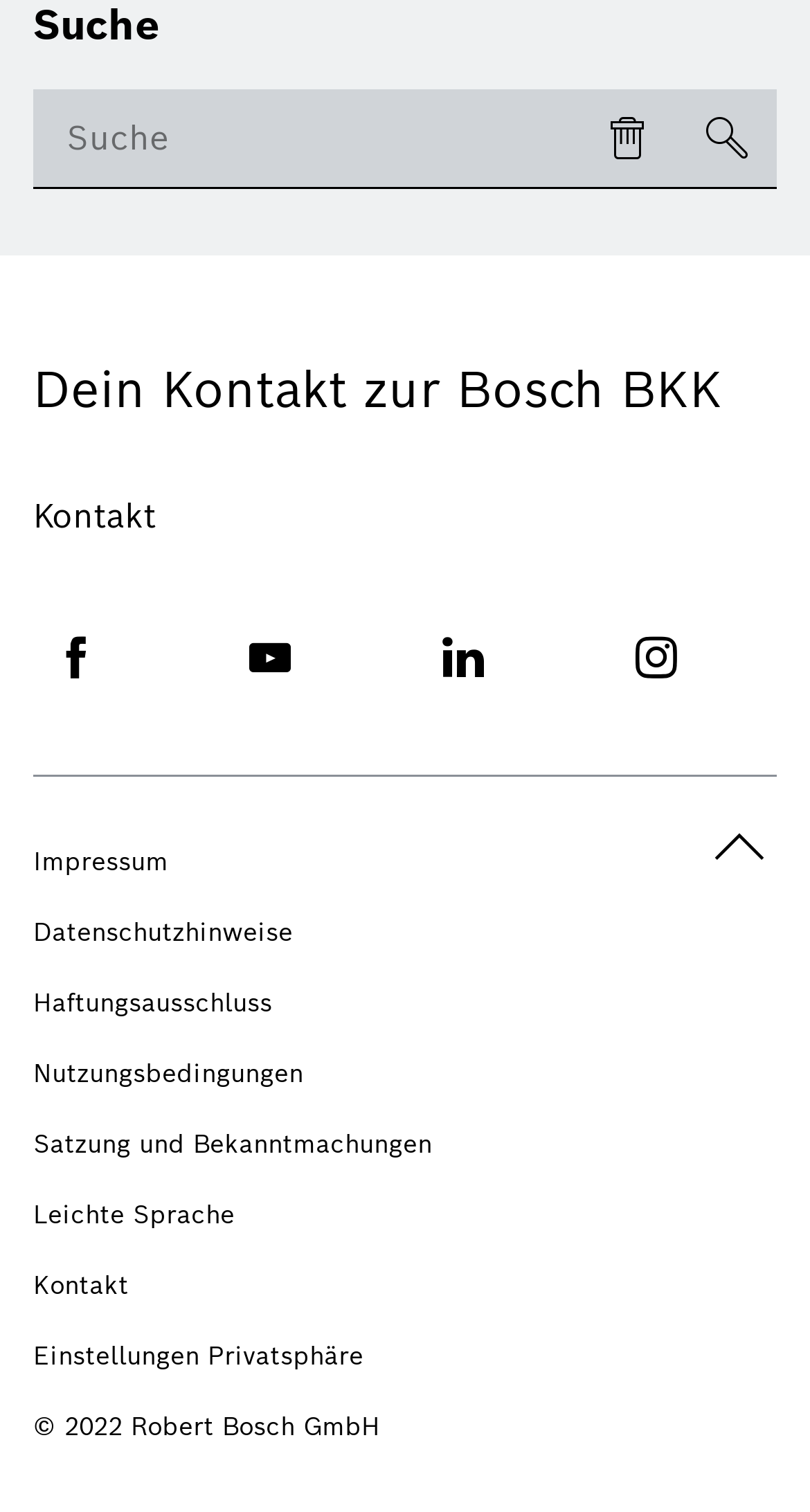What is the text of the first link in the footer section?
Please ensure your answer to the question is detailed and covers all necessary aspects.

The footer section of the webpage contains several links, and the first link is labeled 'Impressum'. This is a common link found in the footer sections of German websites, which provides information about the company's imprint or legal notice.